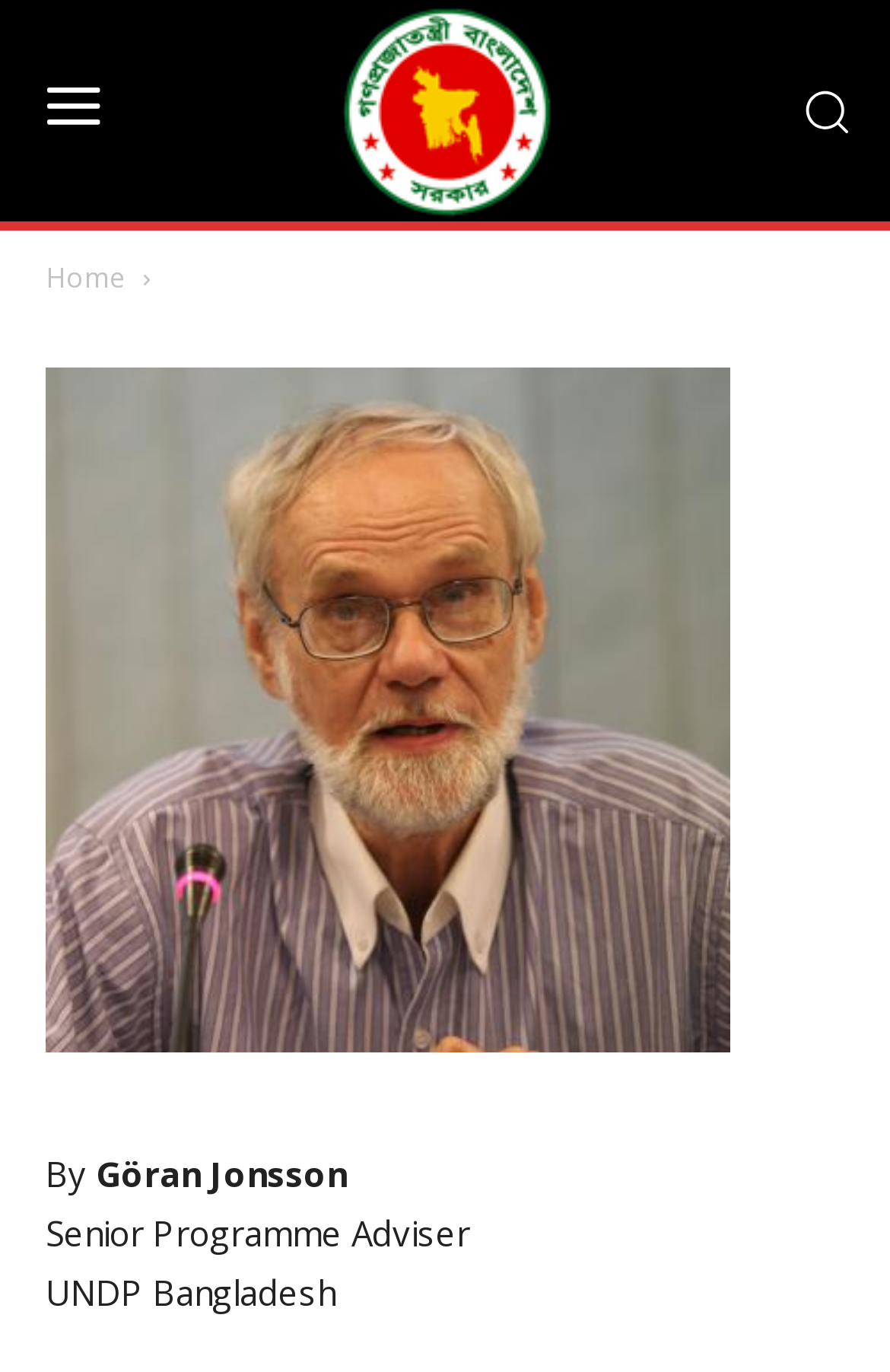Create a full and detailed caption for the entire webpage.

The webpage is titled "Social Security Policy Support (SSPS) Programme". At the top left corner, there is a logo link with an accompanying image. To the right of the logo, there is another image. 

Below the logo, there is a link to the "Home" page. This link contains information about the author, Göran Jonsson, who is a Senior Programme Adviser at UNDP Bangladesh. The author's name and title are positioned to the right of the "By" text, which is aligned to the left edge of the link. The organization's name, UNDP Bangladesh, is placed below the author's title.